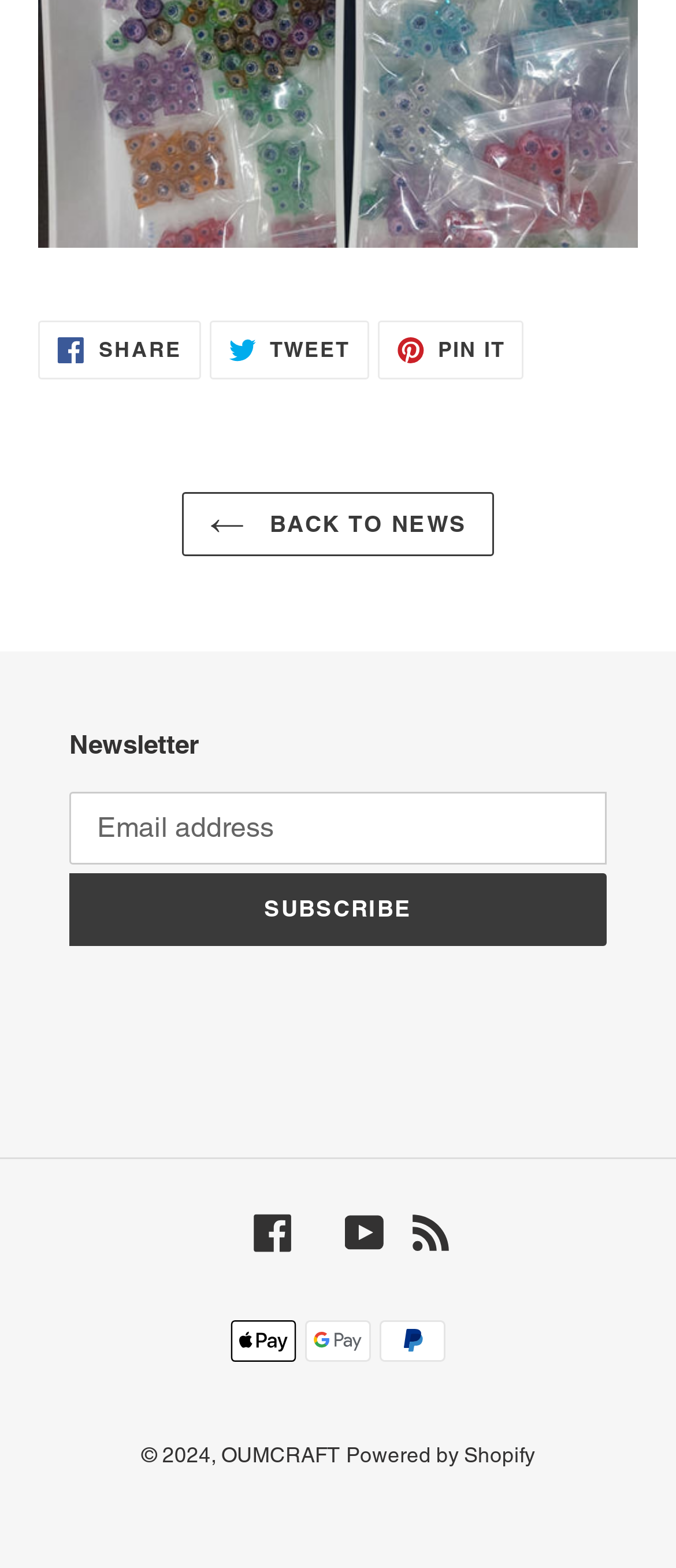From the given element description: "Back to News", find the bounding box for the UI element. Provide the coordinates as four float numbers between 0 and 1, in the order [left, top, right, bottom].

[0.269, 0.313, 0.731, 0.355]